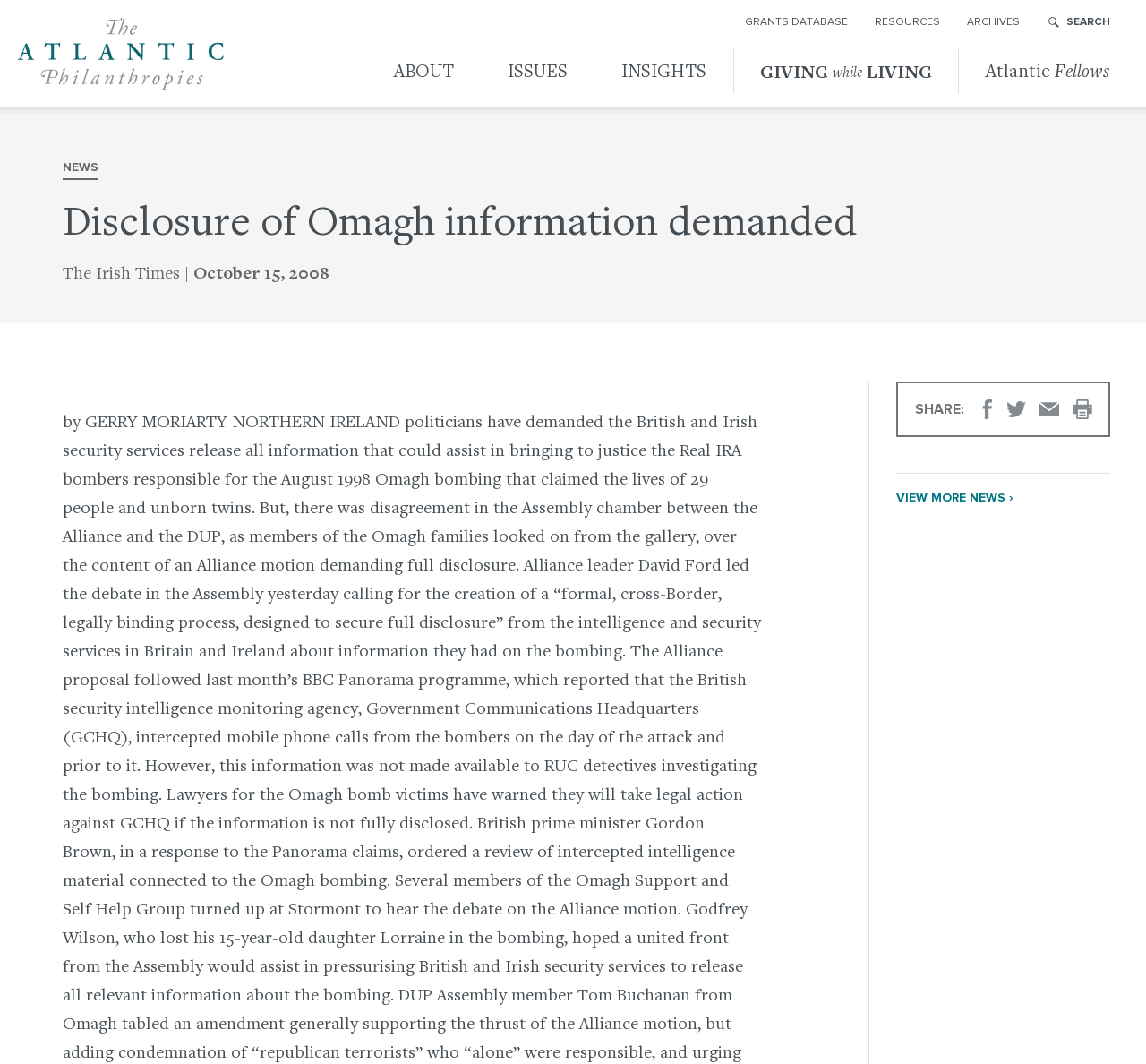Explain the webpage's design and content in an elaborate manner.

This webpage is about an article titled "Disclosure of Omagh information demanded" from The Atlantic Philanthropies. At the top, there is a utility navigation bar with links to "GRANTS DATABASE", "RESOURCES", "ARCHIVES", and a search bar. Below the navigation bar, there is a link to "The Atlantic Philanthropies" and a primary navigation bar with links to "ABOUT", "ISSUES", "INSIGHTS", "GIVING while LIVING", and "Atlantic Fellows".

The main content of the webpage is an article with a heading "Disclosure of Omagh information demanded". The article is from The Irish Times, dated October 15, 2008. The article's content is not explicitly stated, but it appears to be about Northern Ireland politicians demanding the release of information to bring to justice the Real IRA bombers responsible for an attack.

Below the article, there is a section titled "Related Resources:" and another section titled "SHARE:" with links to share the article on Facebook, Twitter, and via email, as well as a button to print the page. There is also a link to "VIEW MORE NEWS ›" at the bottom of the page.